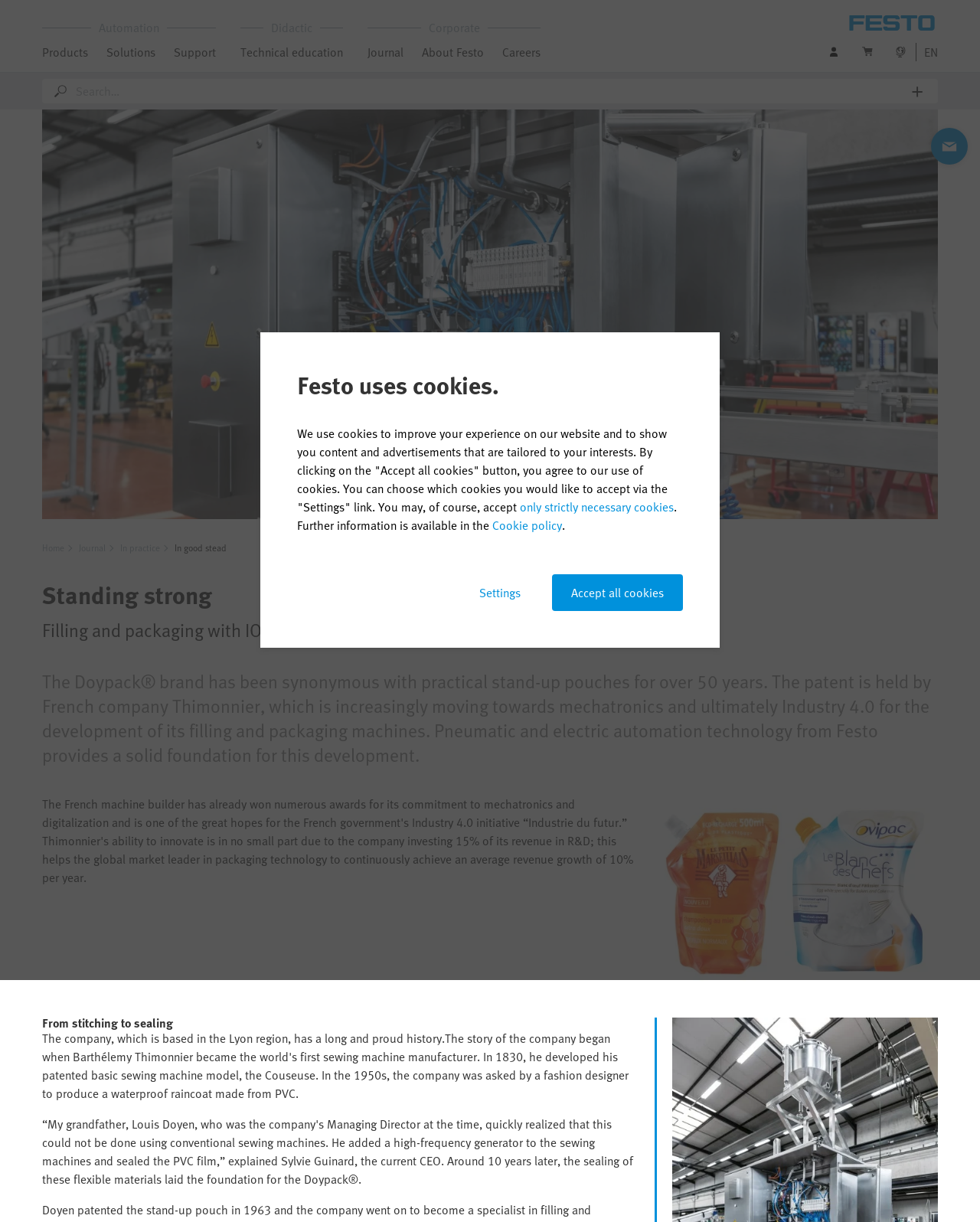Answer the question below in one word or phrase:
What technology is used for filling and packaging machines?

Pneumatic and electric automation